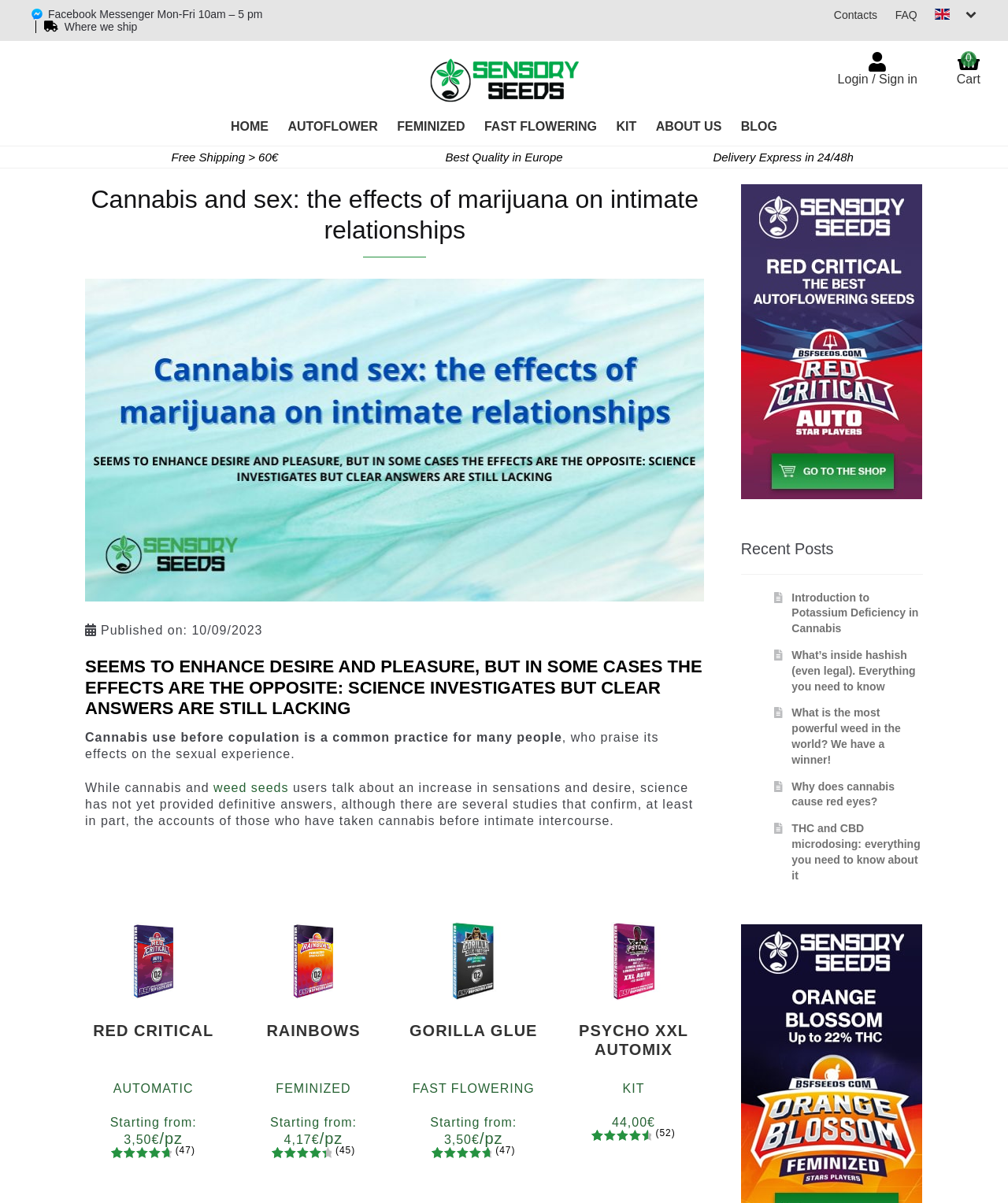Generate a comprehensive description of the contents of the webpage.

The webpage is about the effects of cannabis on intimacy and sexual relationships. At the top, there is a logo of SensorySeeds, an online shop for weed seeds, along with a navigation menu that includes links to the homepage, autoflower, feminized, fast flowering, kit, about us, and blog sections. Below the navigation menu, there are three short paragraphs highlighting the benefits of shopping on the website, including free shipping over 60€, best quality in Europe, and express delivery within 24/48 hours.

The main content of the webpage is an article about the effects of cannabis on sexual relationships. The article is divided into several sections, each with a heading and a brief summary. The first section has a heading "Cannabis and sex: the effects of marijuana on intimate relationships" and discusses how cannabis use before copulation is a common practice for many people who praise its effects on the sexual experience. The section also includes an image related to cannabis and sex.

Below the first section, there are several links to different cannabis seed products, each with an image, a heading, and a brief description. The products include Red Critical Auto flower seeds, Rainbows Feminized seeds, fast flowering cannabis seeds of Gorilla Glue, and a Kit of cannabis seeds Psycho XXL Automix. Each product has a rating out of 5 stars, with the number of reviews in parentheses.

On the right side of the webpage, there is a banner advertising Red Critical autoflowering cannabis seeds. Below the banner, there is a section titled "Recent Posts" that lists several links to other articles on the website, including "Introduction to Potassium Deficiency in Cannabis", "What’s inside hashish (even legal). Everything you need to know", and others.

At the top right corner of the webpage, there are links to Facebook Messenger, where we ship, contacts, FAQ, and a language switch button. There is also a login/sign in link and a cart icon with the number of items in the cart.